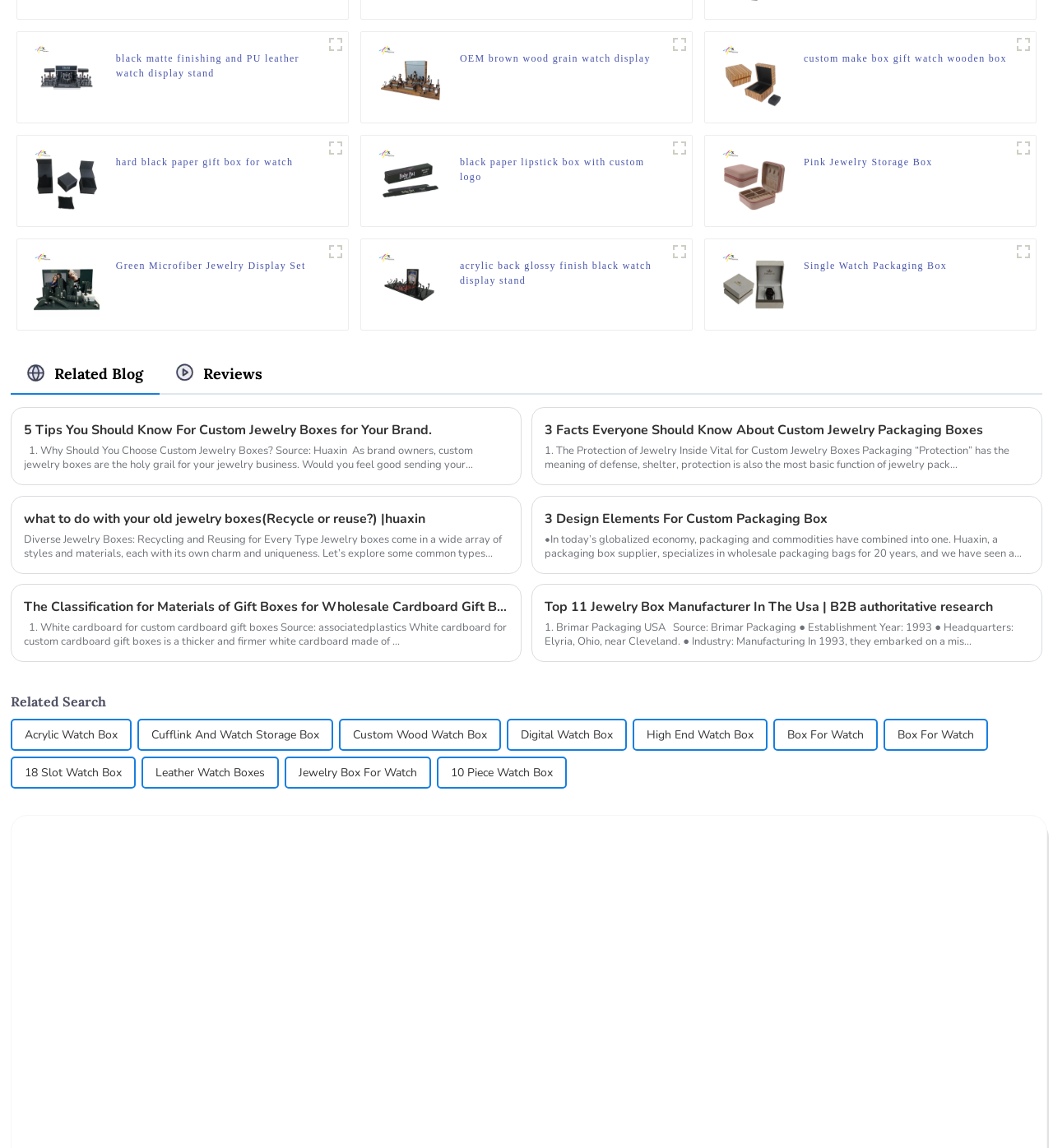Please find the bounding box coordinates for the clickable element needed to perform this instruction: "Explore the 'Related Blog' section".

[0.051, 0.317, 0.136, 0.334]